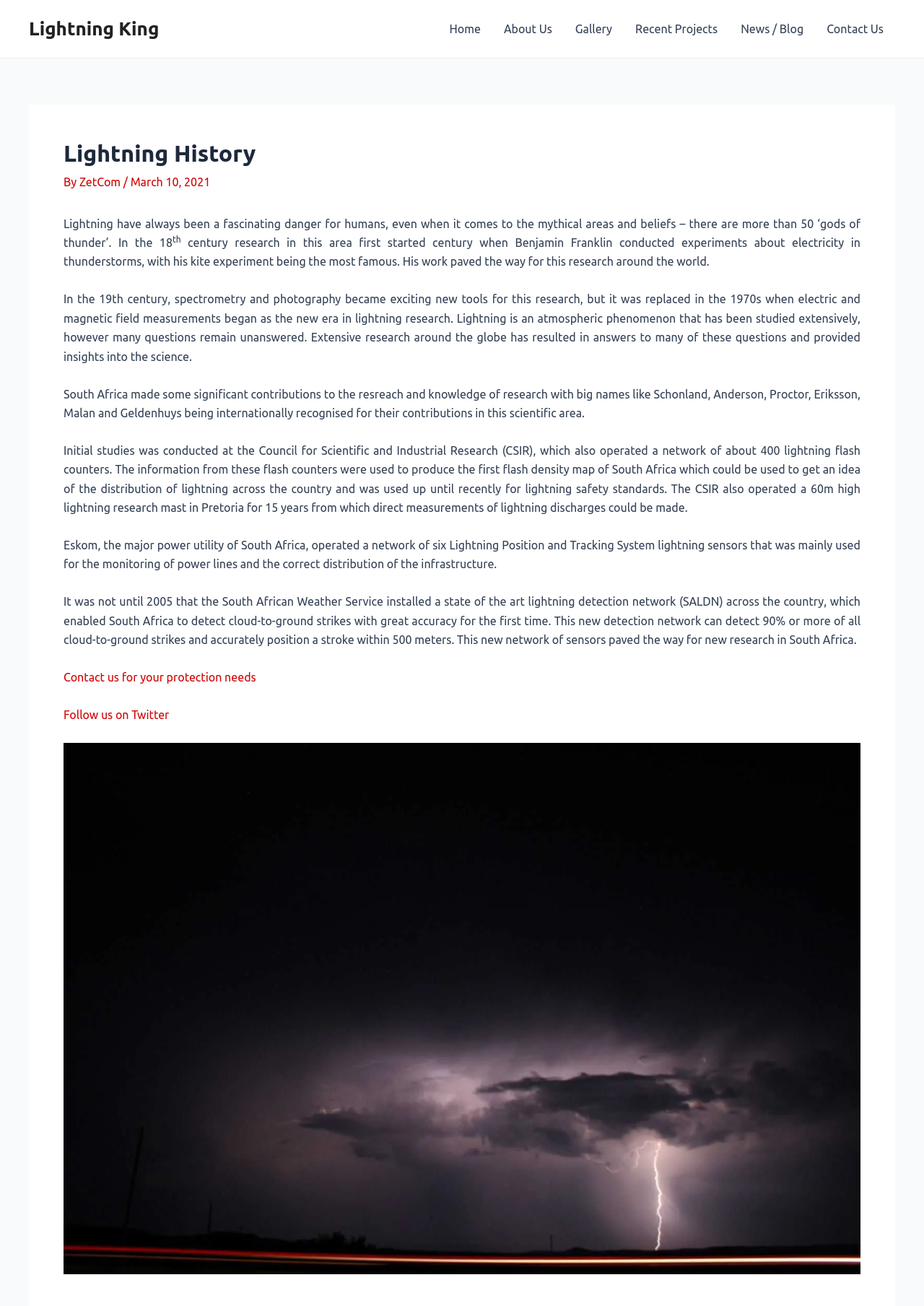Provide the bounding box coordinates for the specified HTML element described in this description: "News / Blog". The coordinates should be four float numbers ranging from 0 to 1, in the format [left, top, right, bottom].

[0.789, 0.0, 0.882, 0.044]